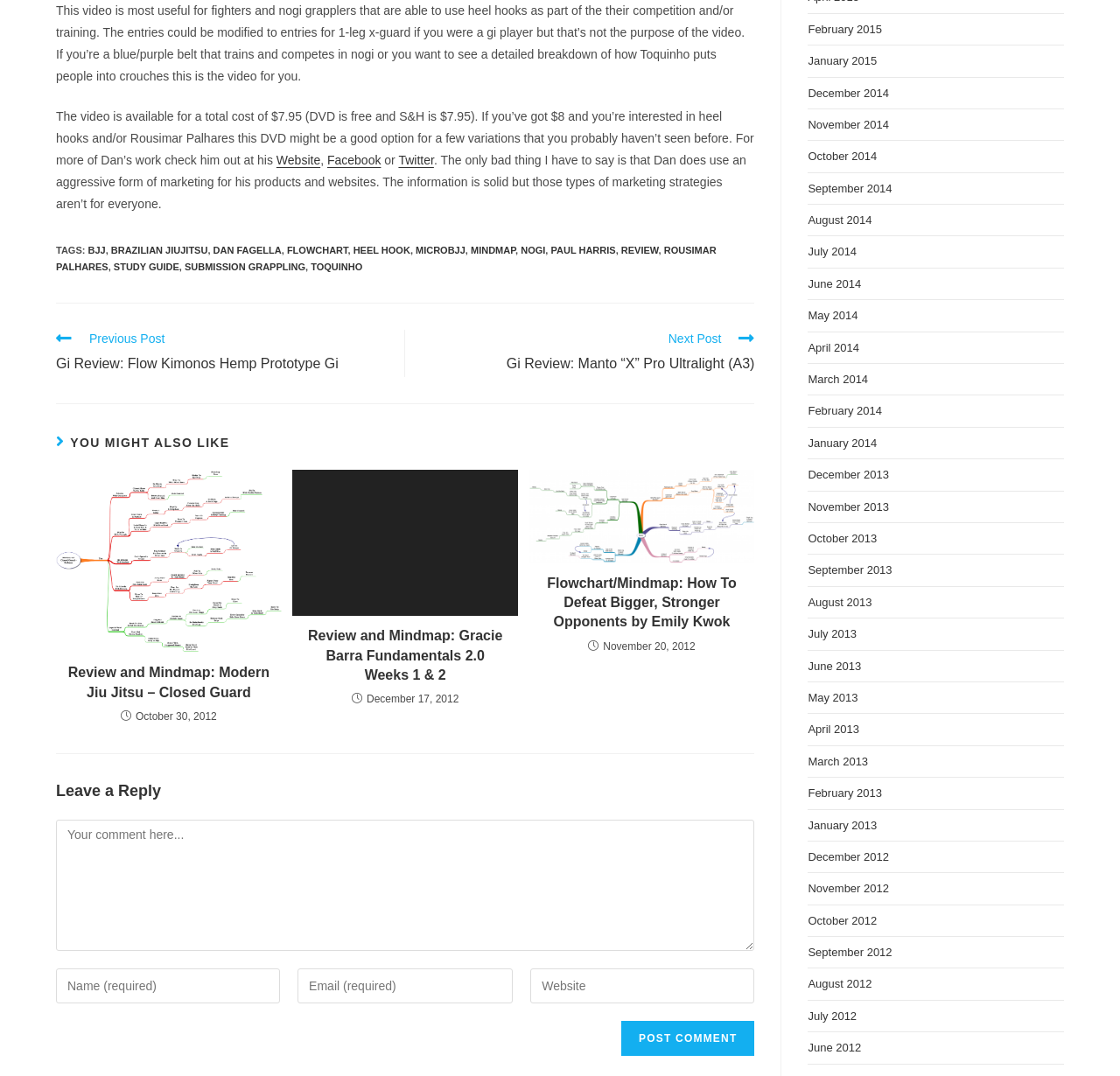What is the purpose of the video?
Based on the image, provide a one-word or brief-phrase response.

To provide a detailed breakdown of heel hooks